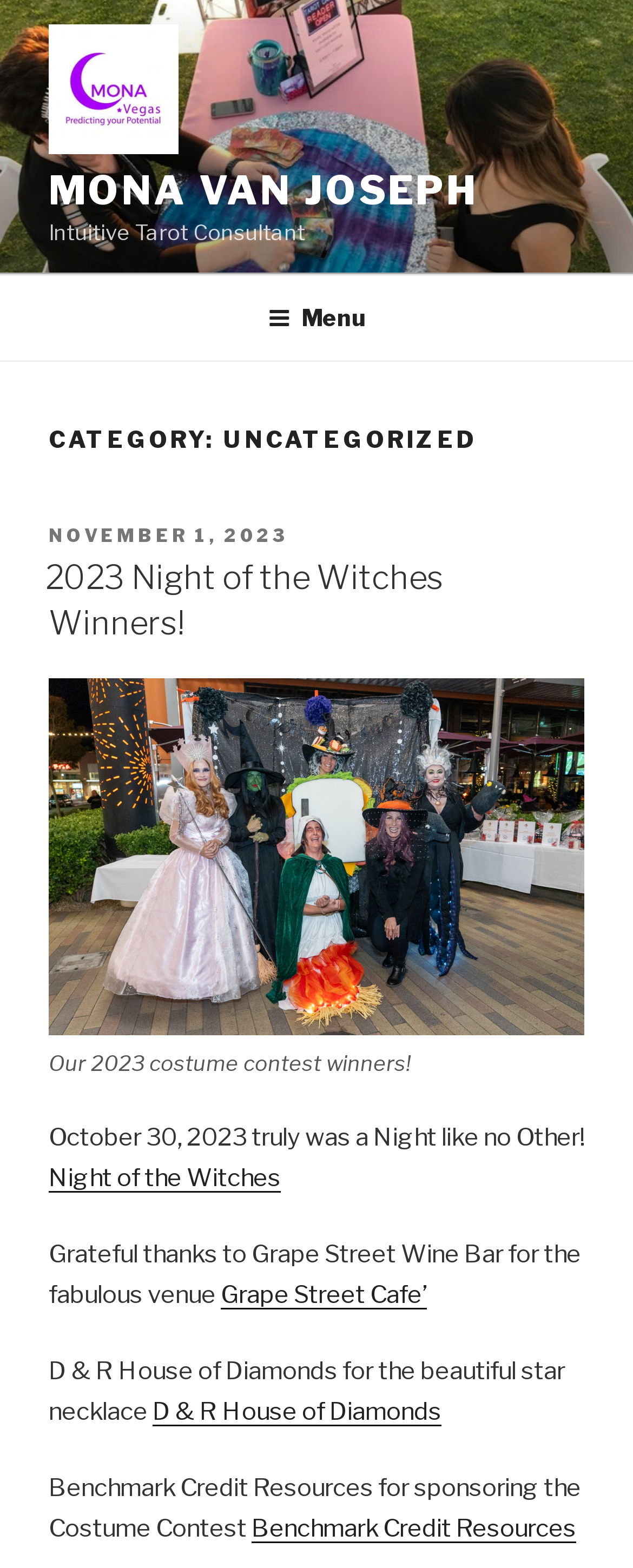Please provide the bounding box coordinates for the element that needs to be clicked to perform the following instruction: "Visit the Grape Street Cafe website". The coordinates should be given as four float numbers between 0 and 1, i.e., [left, top, right, bottom].

[0.349, 0.816, 0.674, 0.835]